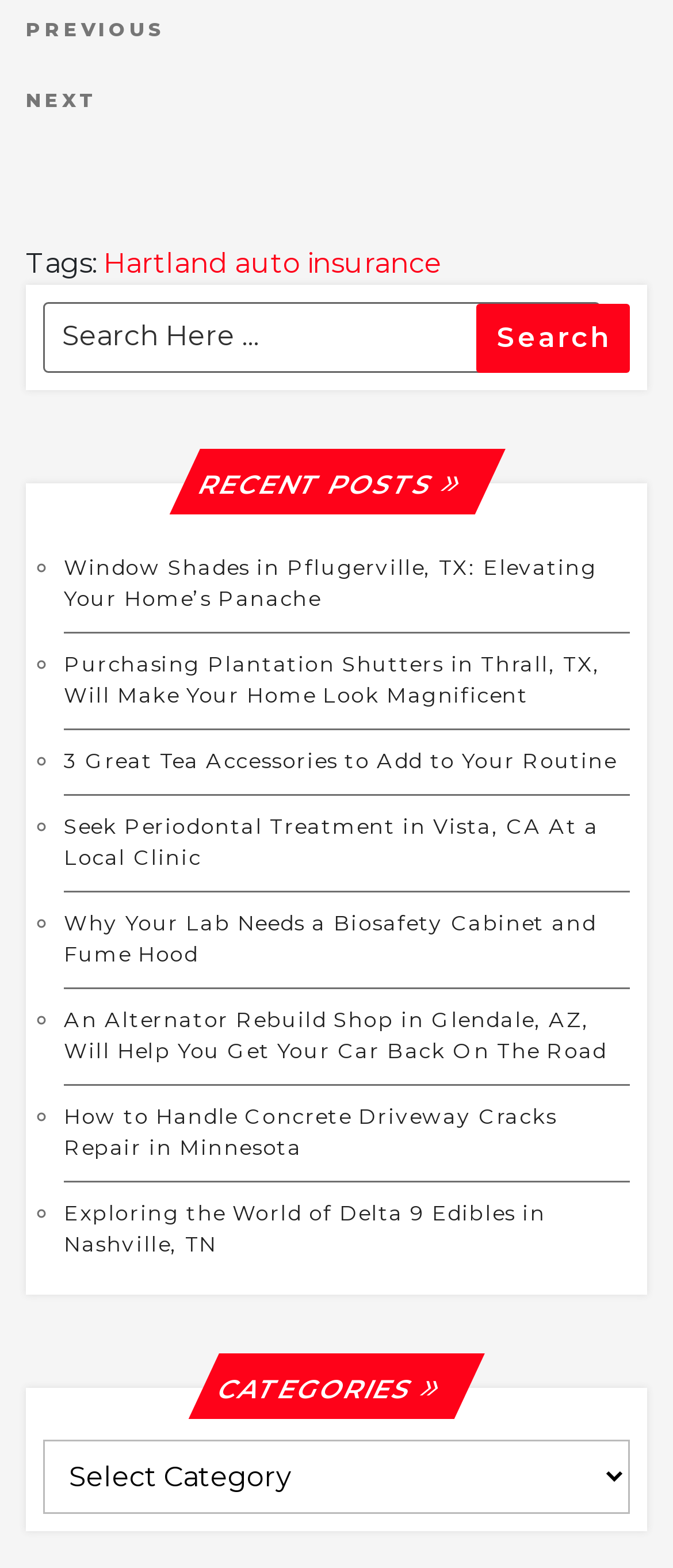What is the category section title?
Please analyze the image and answer the question with as much detail as possible.

I looked for a heading element with a title that seems to be related to categorization, and I found the 'CATEGORIES»' heading.